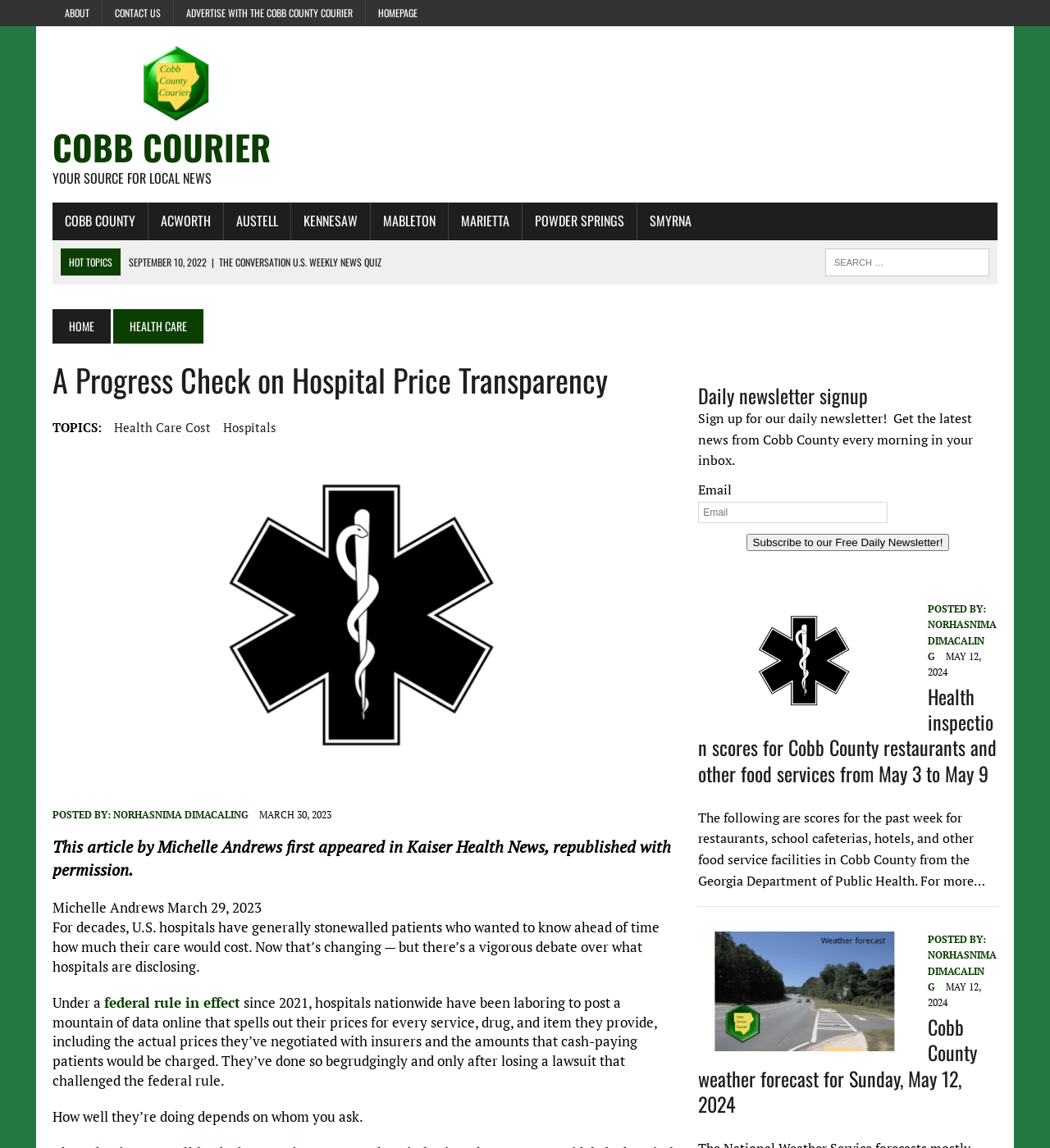Find the bounding box coordinates of the element I should click to carry out the following instruction: "Click on the 'ABOUT' link".

[0.05, 0.0, 0.097, 0.023]